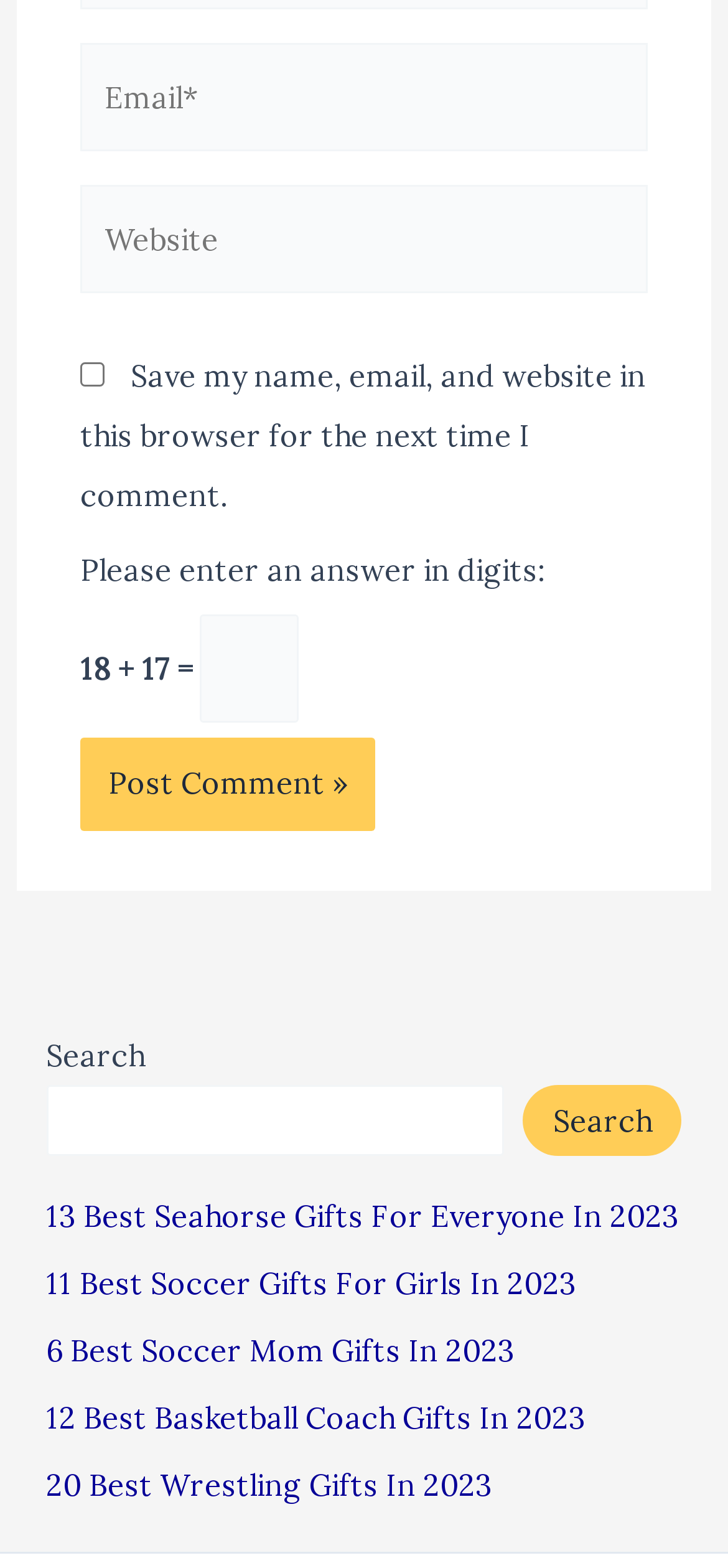Locate the bounding box coordinates of the element that should be clicked to execute the following instruction: "Search for something".

[0.063, 0.691, 0.693, 0.737]